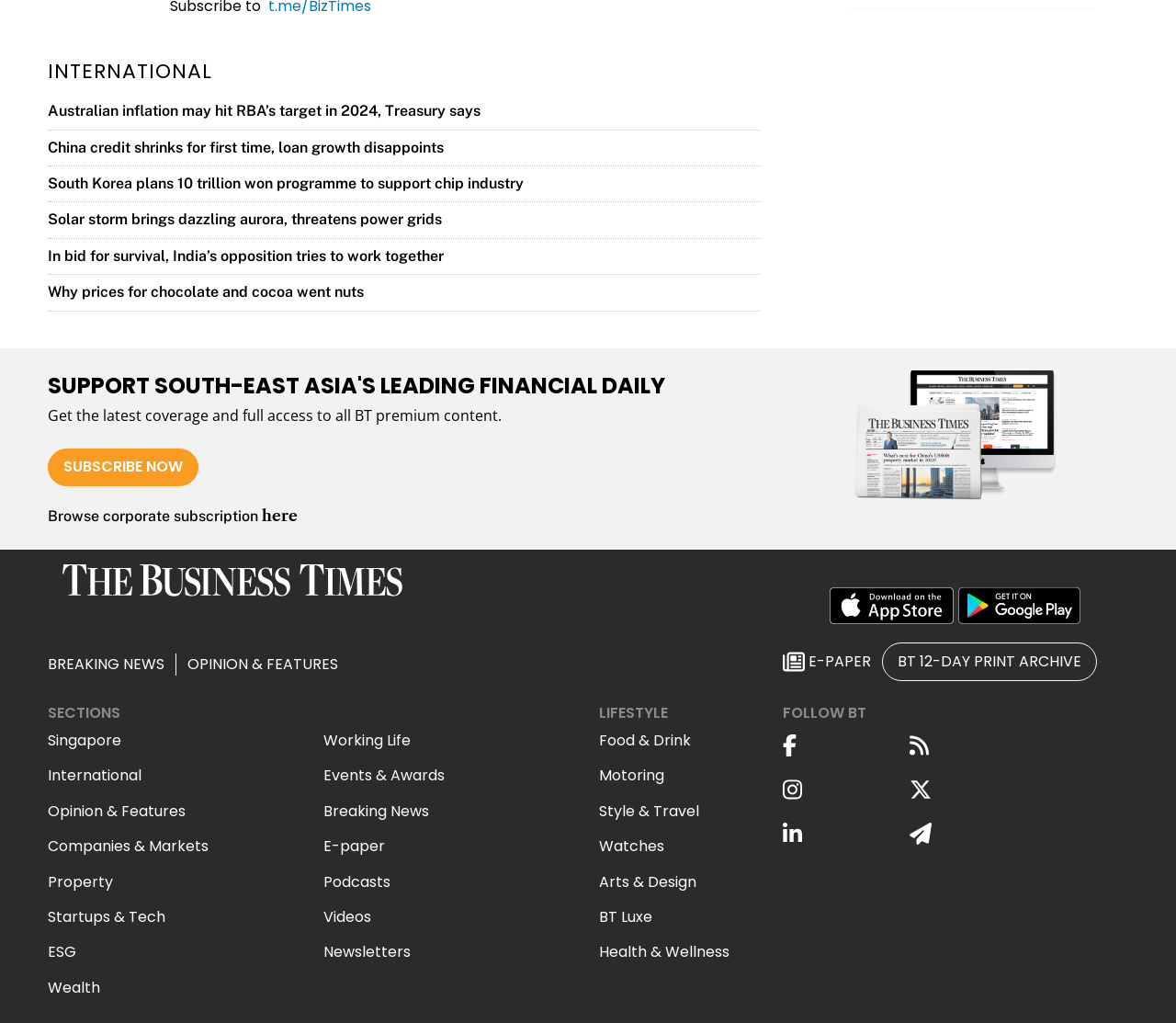Please specify the bounding box coordinates for the clickable region that will help you carry out the instruction: "Read news about international".

[0.041, 0.056, 0.18, 0.084]